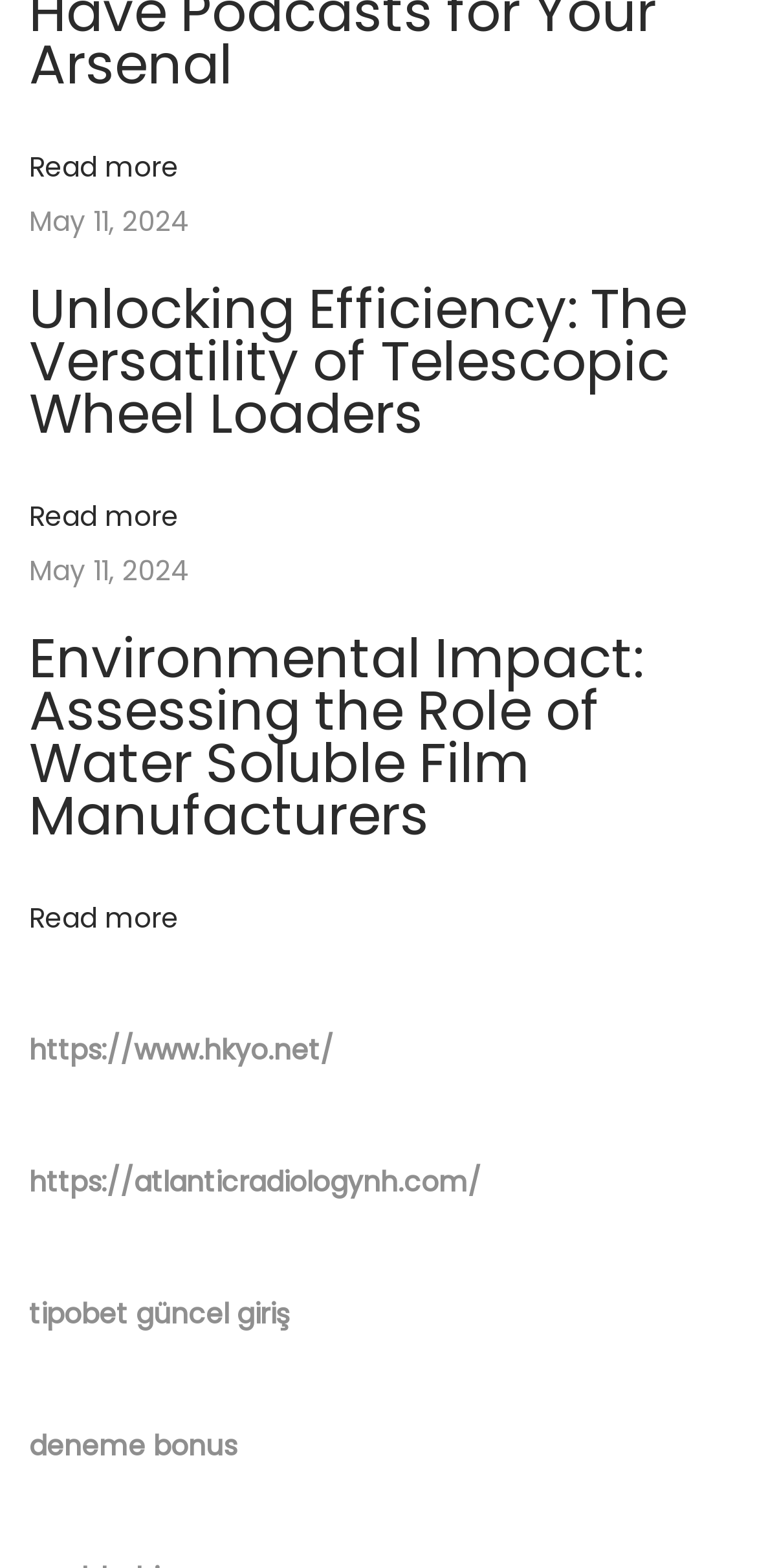Identify the bounding box coordinates of the region that should be clicked to execute the following instruction: "Visit https://atlanticradiologynh.com/".

[0.038, 0.741, 0.636, 0.766]